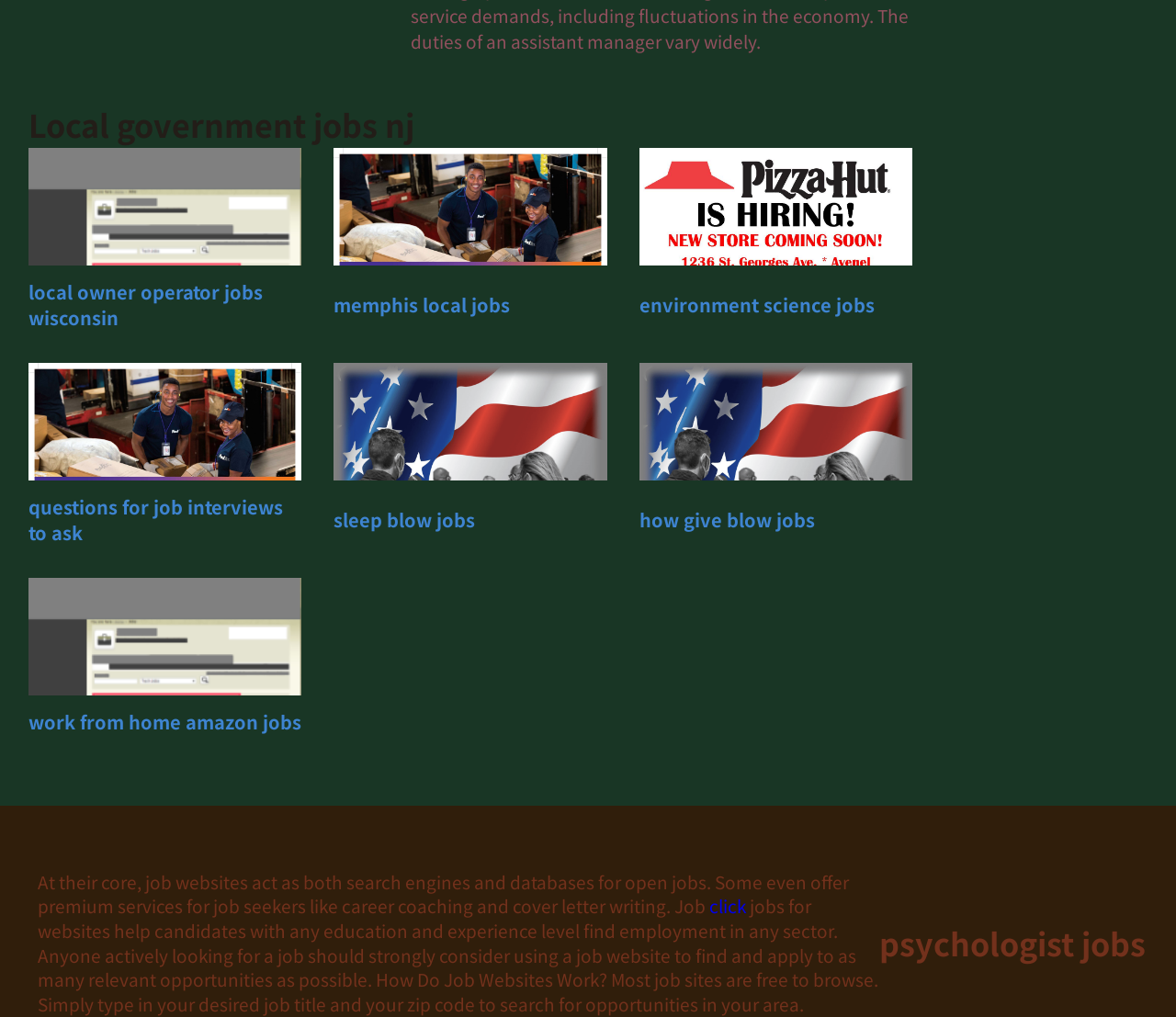Identify the bounding box coordinates of the element that should be clicked to fulfill this task: "Explore environment science job opportunities". The coordinates should be provided as four float numbers between 0 and 1, i.e., [left, top, right, bottom].

[0.543, 0.287, 0.776, 0.325]